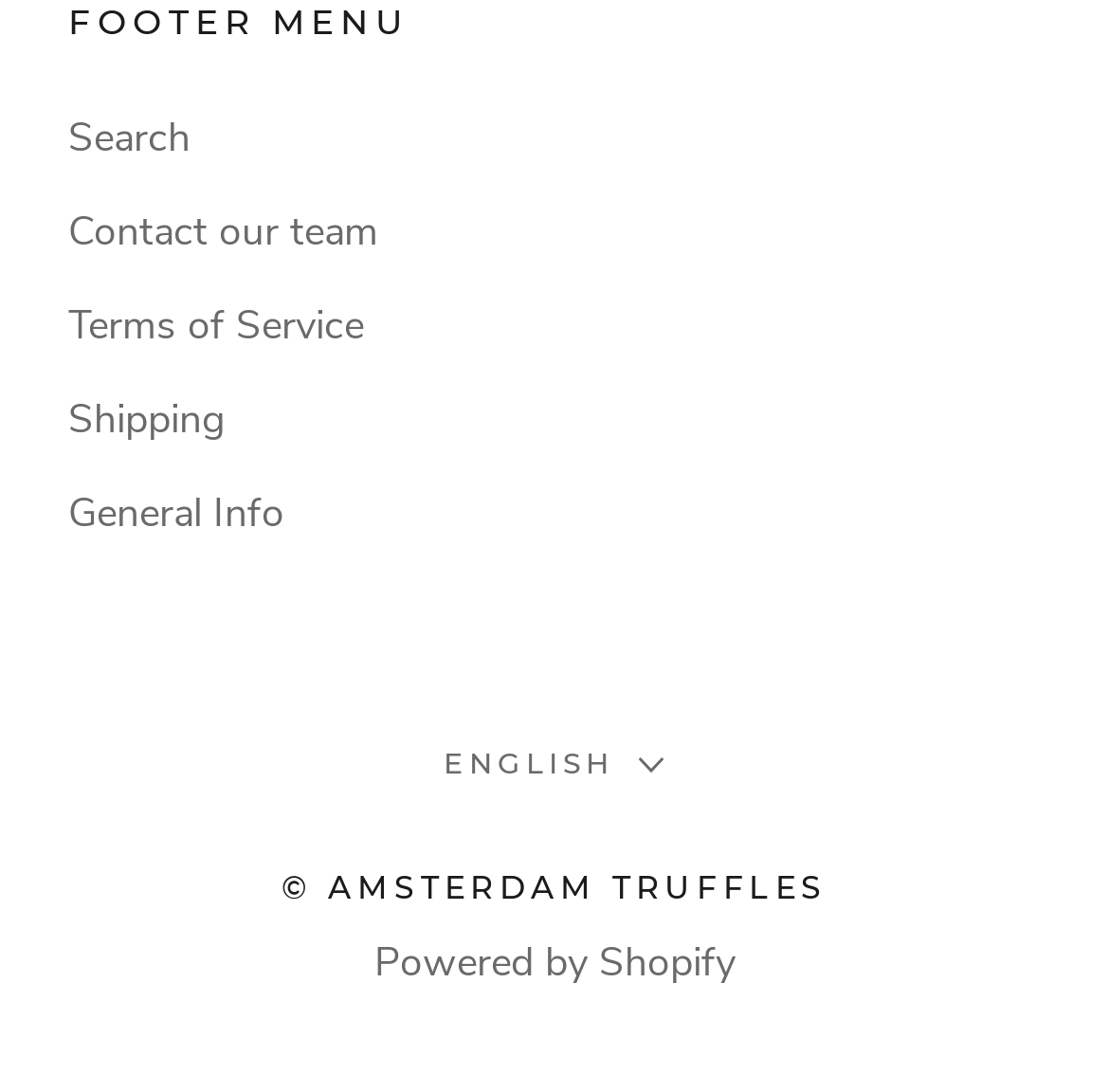Please determine the bounding box coordinates of the clickable area required to carry out the following instruction: "View terms of service". The coordinates must be four float numbers between 0 and 1, represented as [left, top, right, bottom].

[0.062, 0.271, 0.938, 0.326]